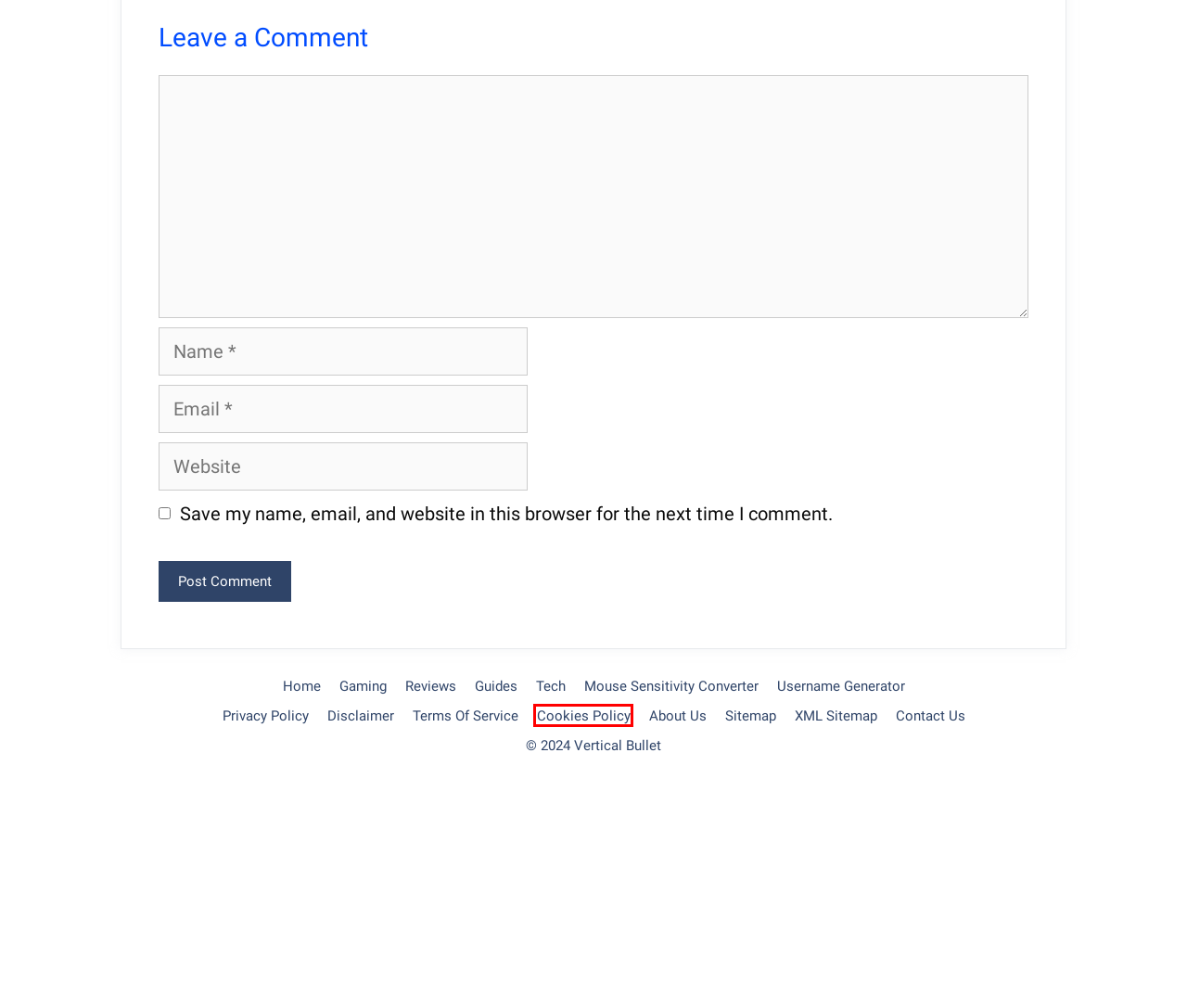Please examine the screenshot provided, which contains a red bounding box around a UI element. Select the webpage description that most accurately describes the new page displayed after clicking the highlighted element. Here are the candidates:
A. Cookie Policy - Vertical Bullet
B. Reviews Archives - Vertical Bullet
C. Tech Archives - Vertical Bullet
D. About Us - Vertical Bullet
E. Disclaimer - Vertical Bullet
F. Sitemap - Vertical Bullet
G. Privacy - Vertical Bullet
H. Terms Of Service - Vertical Bullet

A